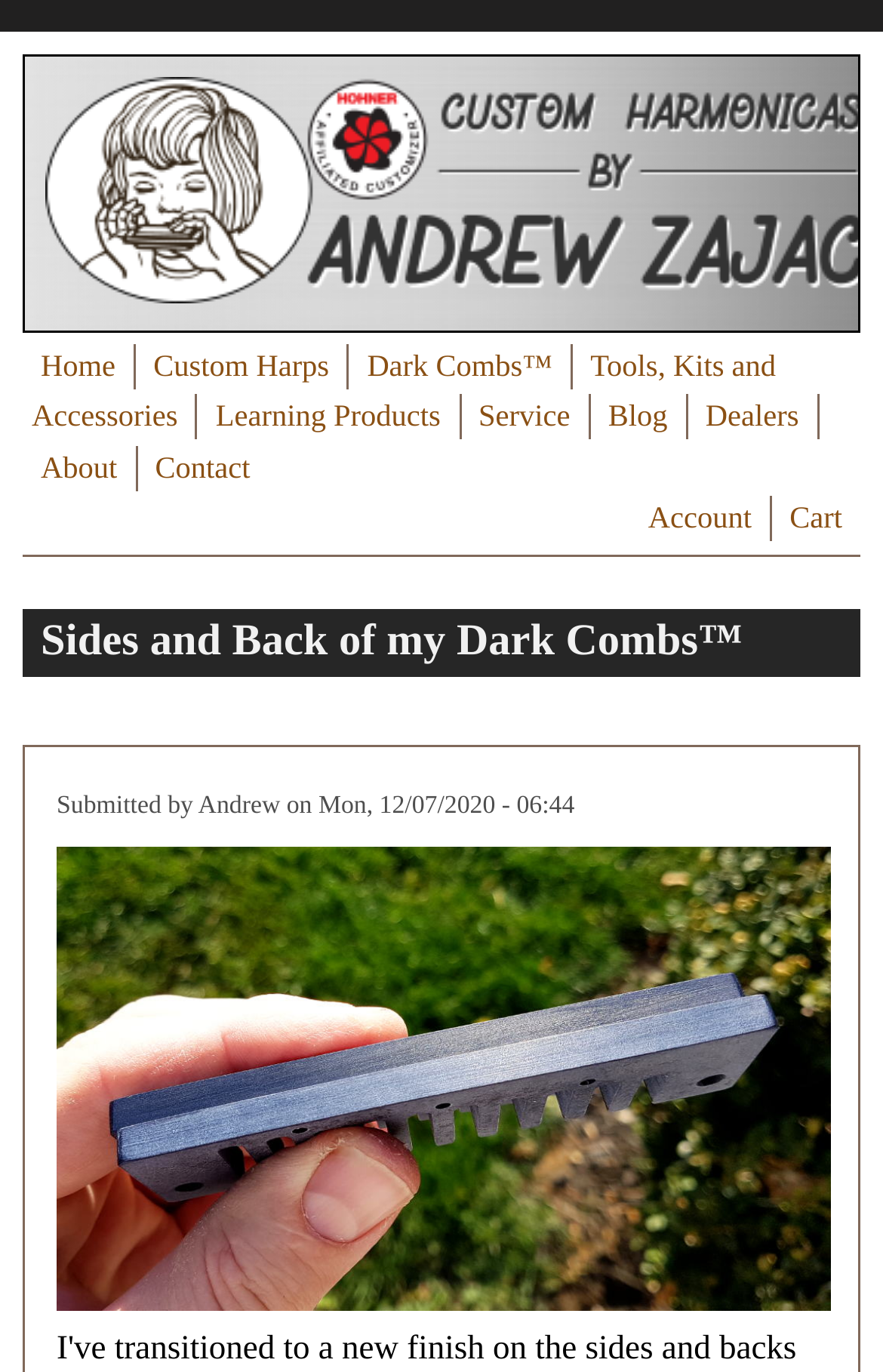Identify the bounding box coordinates necessary to click and complete the given instruction: "learn about dark combs".

[0.405, 0.25, 0.636, 0.281]